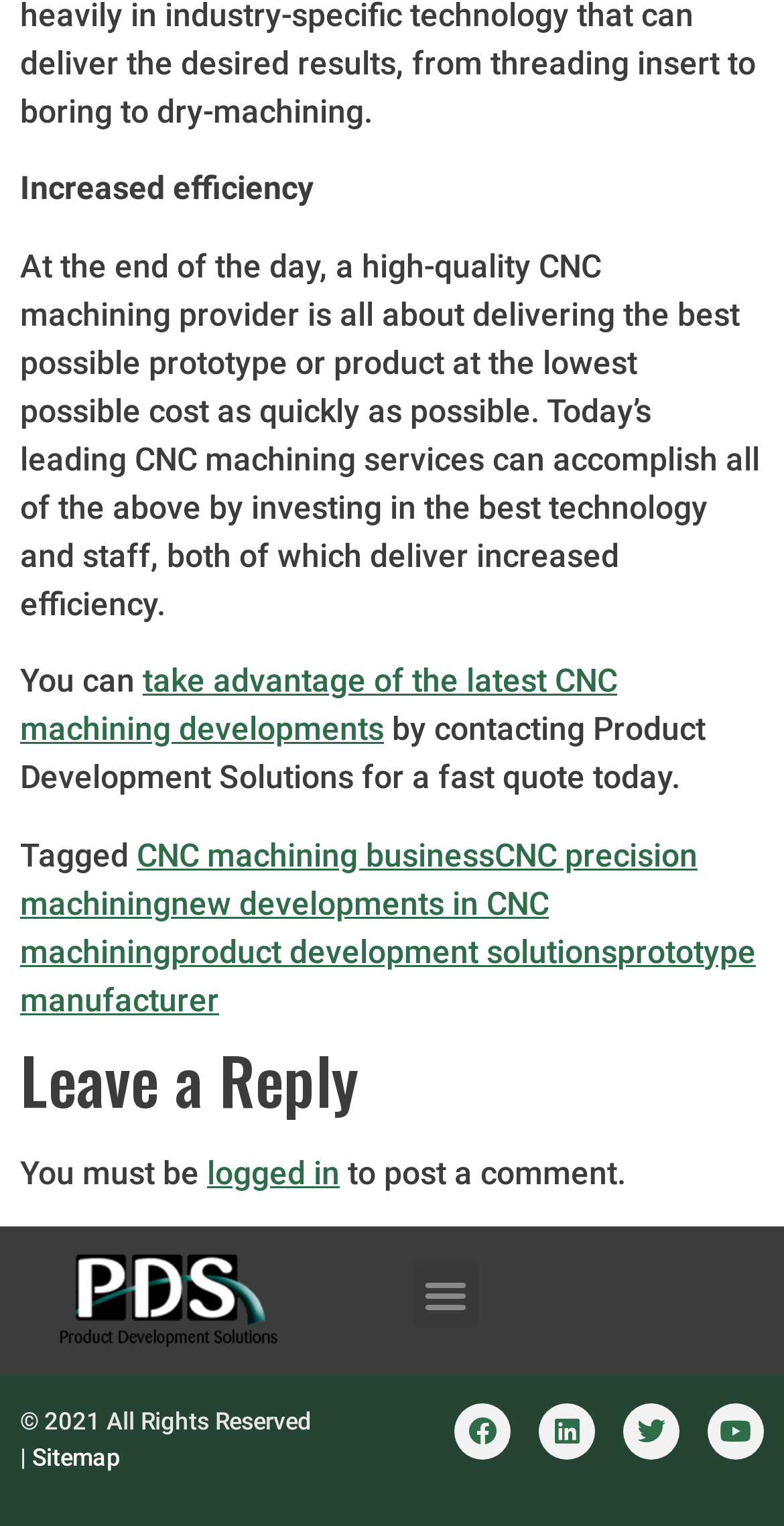What social media platforms are linked on the webpage?
Using the image provided, answer with just one word or phrase.

Facebook, Linkedin, Twitter, Youtube